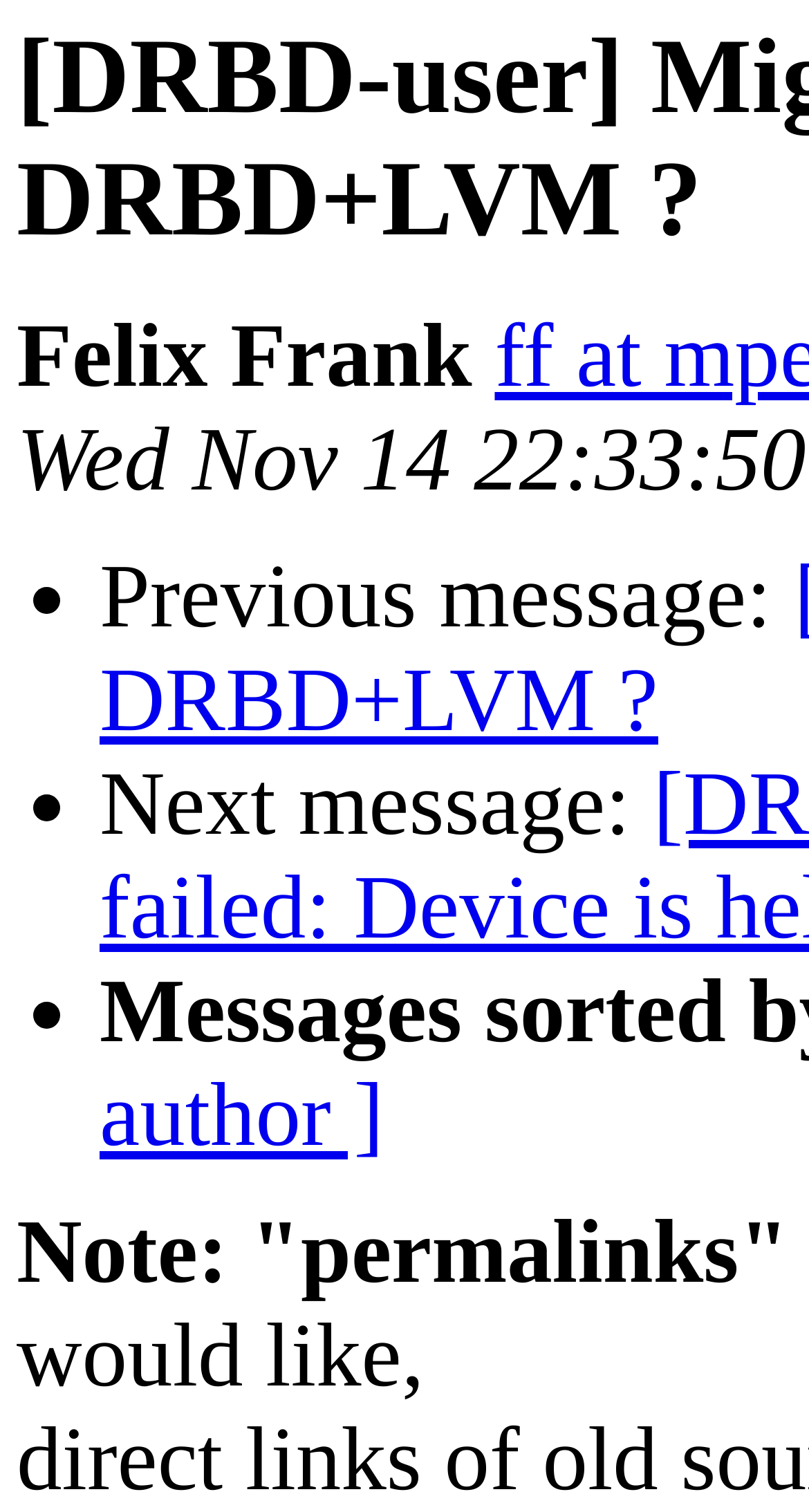Provide a thorough and detailed response to the question by examining the image: 
How many navigation options are available?

There are three navigation options available, which are 'Previous message:', 'Next message:', and another option not explicitly stated. These options are indicated by the list markers and static text elements on the webpage.